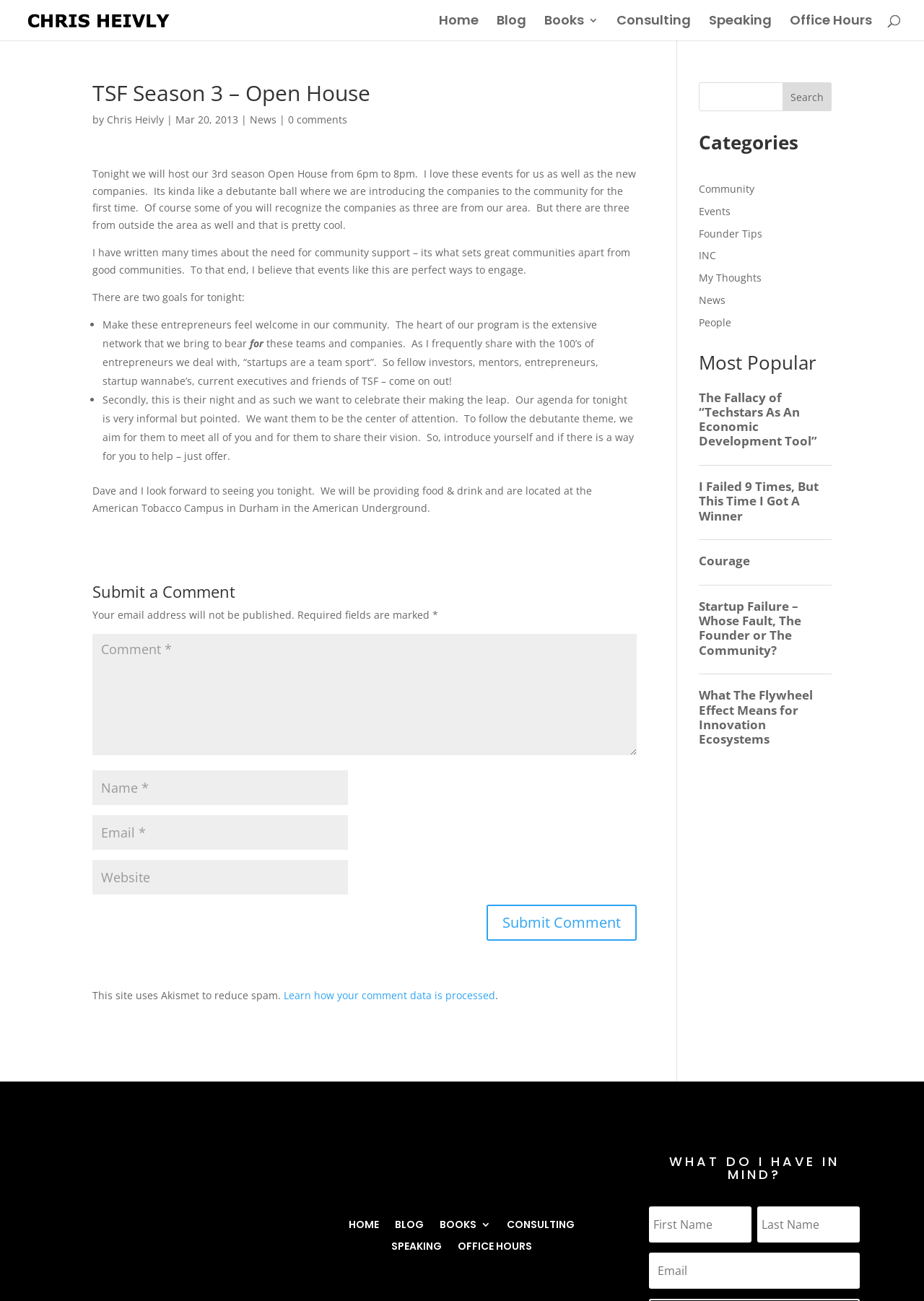Determine the bounding box coordinates of the target area to click to execute the following instruction: "Enter your name."

[0.1, 0.592, 0.377, 0.619]